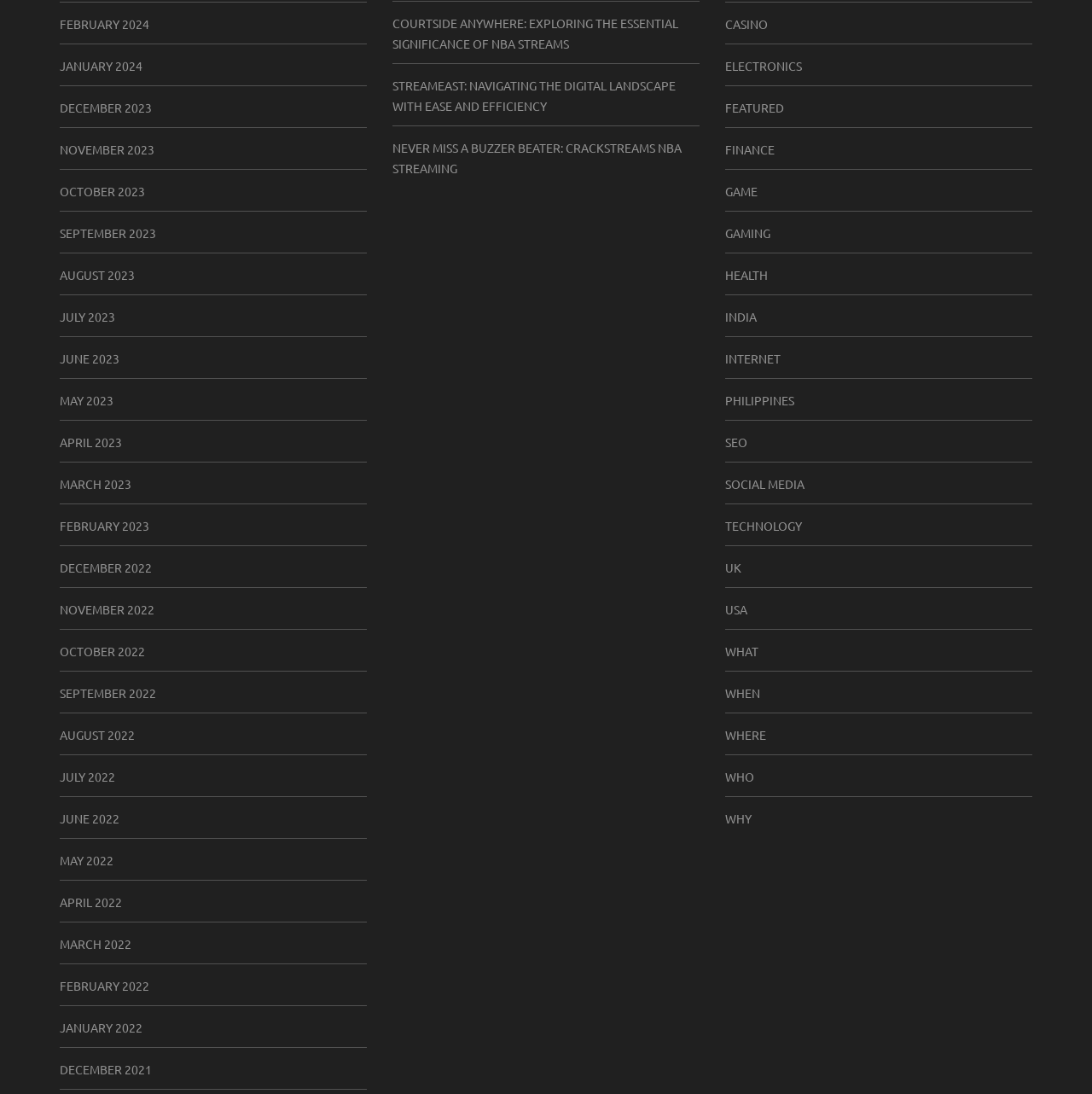Using the provided element description: "Shopping for a new car?", identify the bounding box coordinates. The coordinates should be four floats between 0 and 1 in the order [left, top, right, bottom].

None